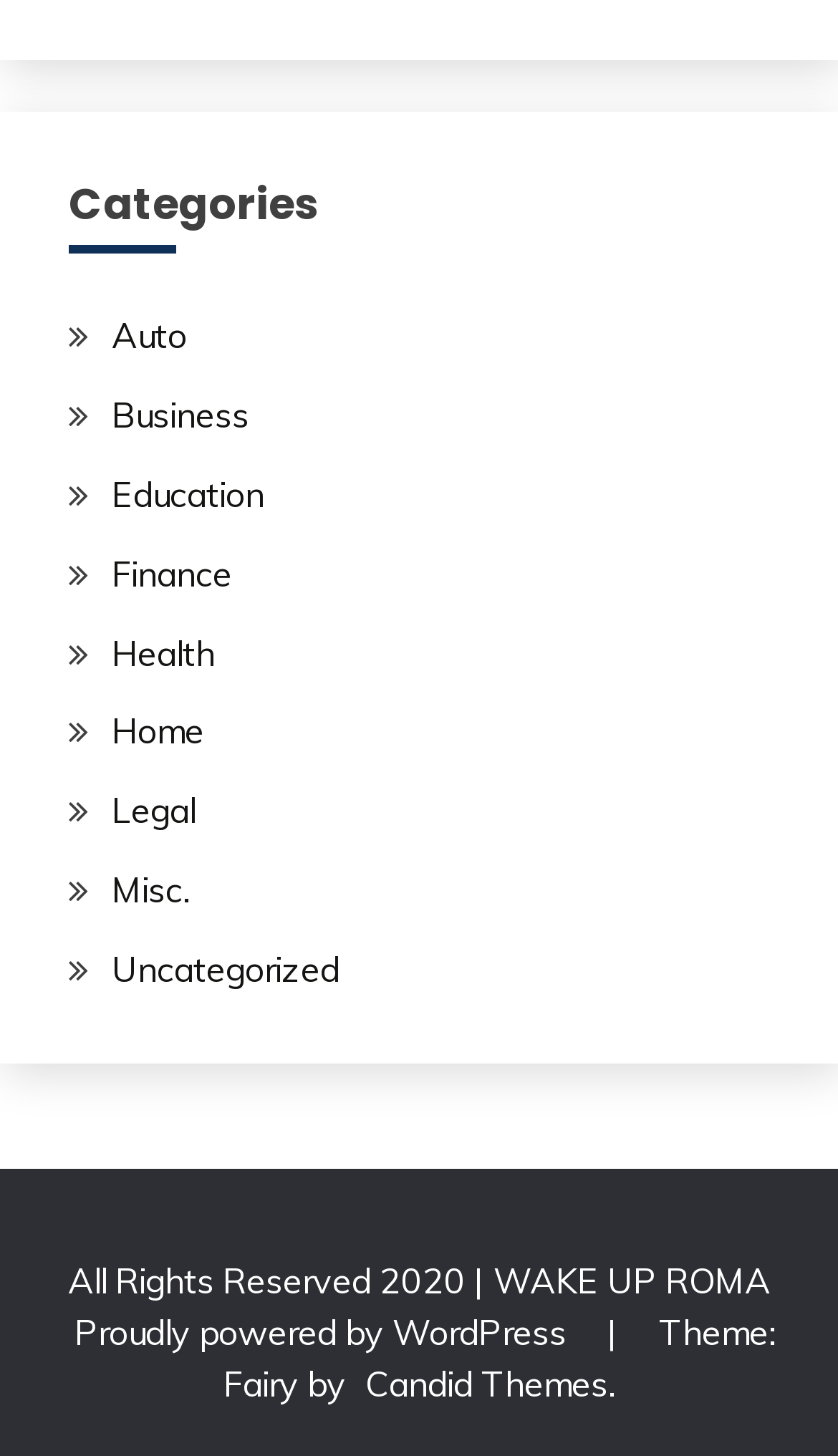Locate the bounding box coordinates of the element's region that should be clicked to carry out the following instruction: "Visit Business page". The coordinates need to be four float numbers between 0 and 1, i.e., [left, top, right, bottom].

[0.133, 0.27, 0.297, 0.3]